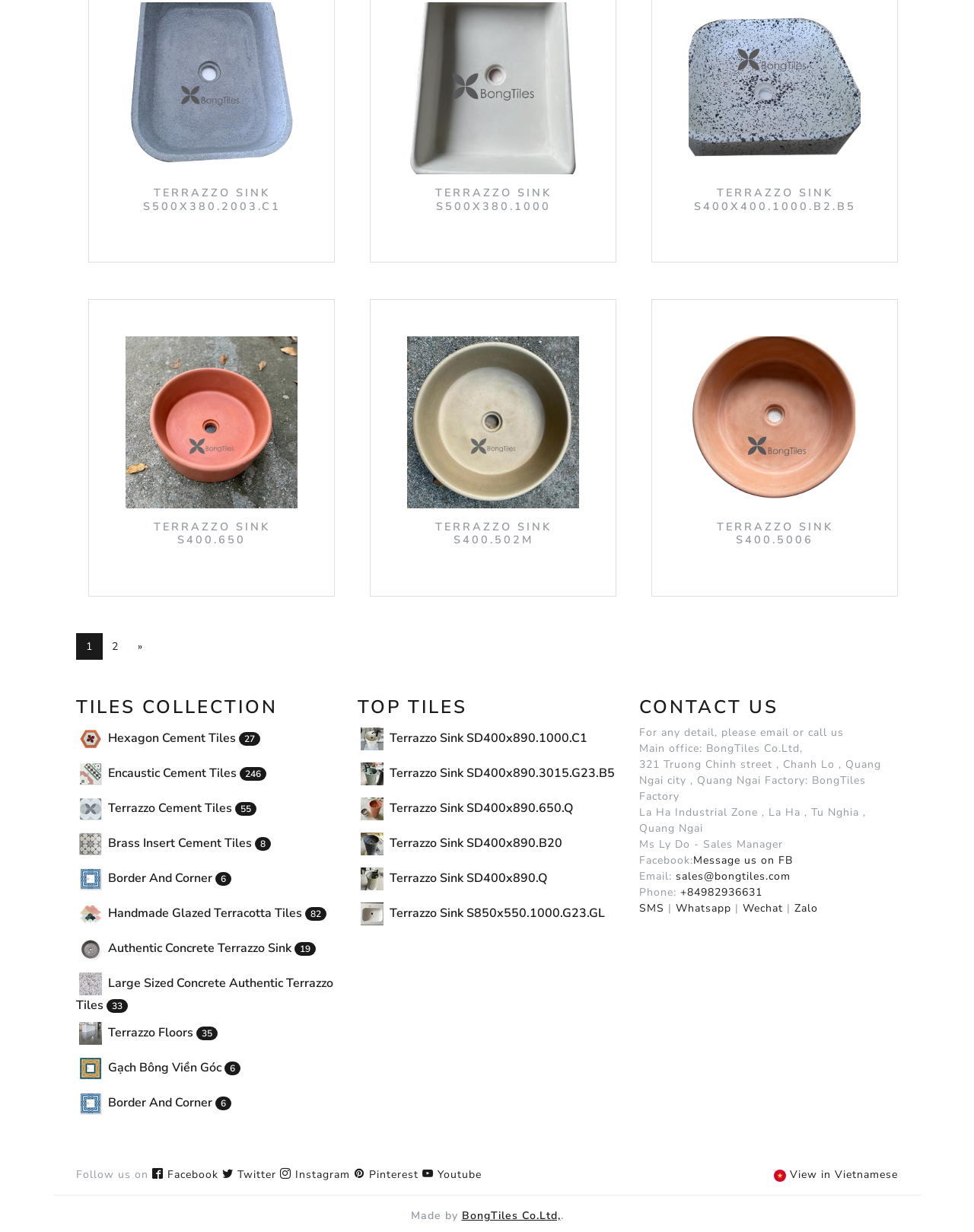Identify the bounding box coordinates of the area that should be clicked in order to complete the given instruction: "view the 'TILES COLLECTION' heading". The bounding box coordinates should be four float numbers between 0 and 1, i.e., [left, top, right, bottom].

[0.078, 0.565, 0.344, 0.583]